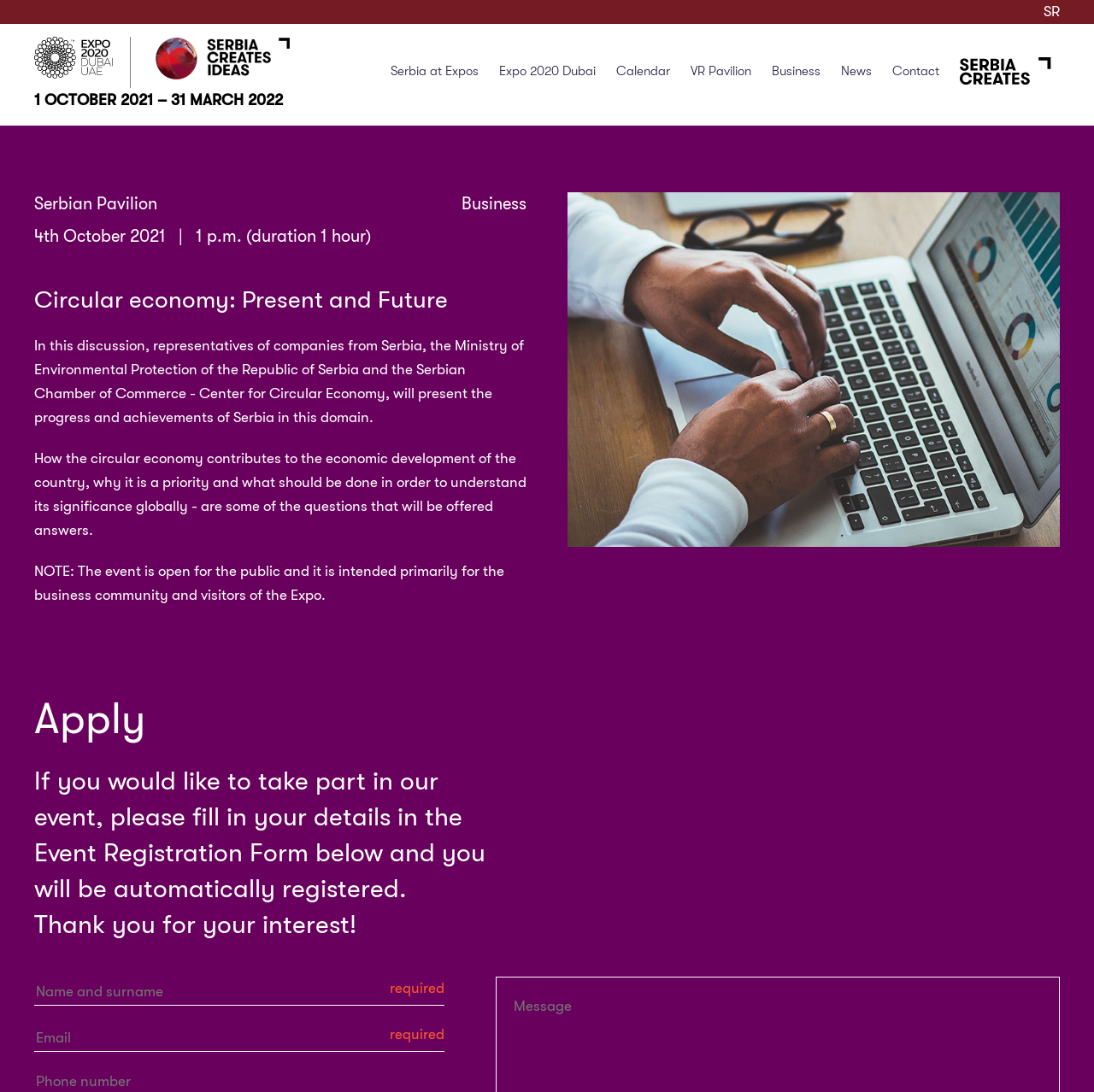Please provide a one-word or short phrase answer to the question:
What is the language of the current webpage?

SR